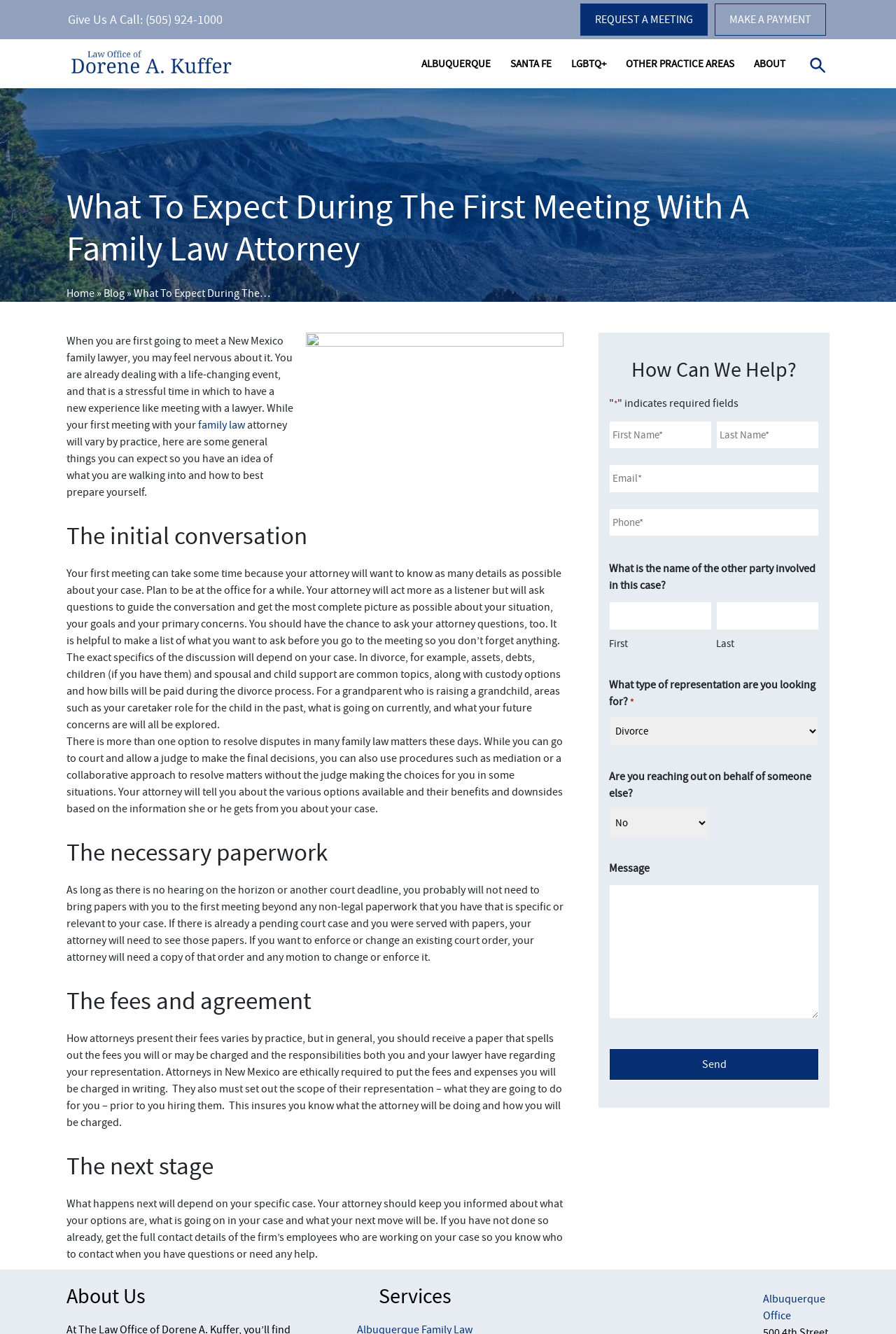What is the purpose of the first meeting with a family law attorney?
Please look at the screenshot and answer in one word or a short phrase.

To discuss case details and options